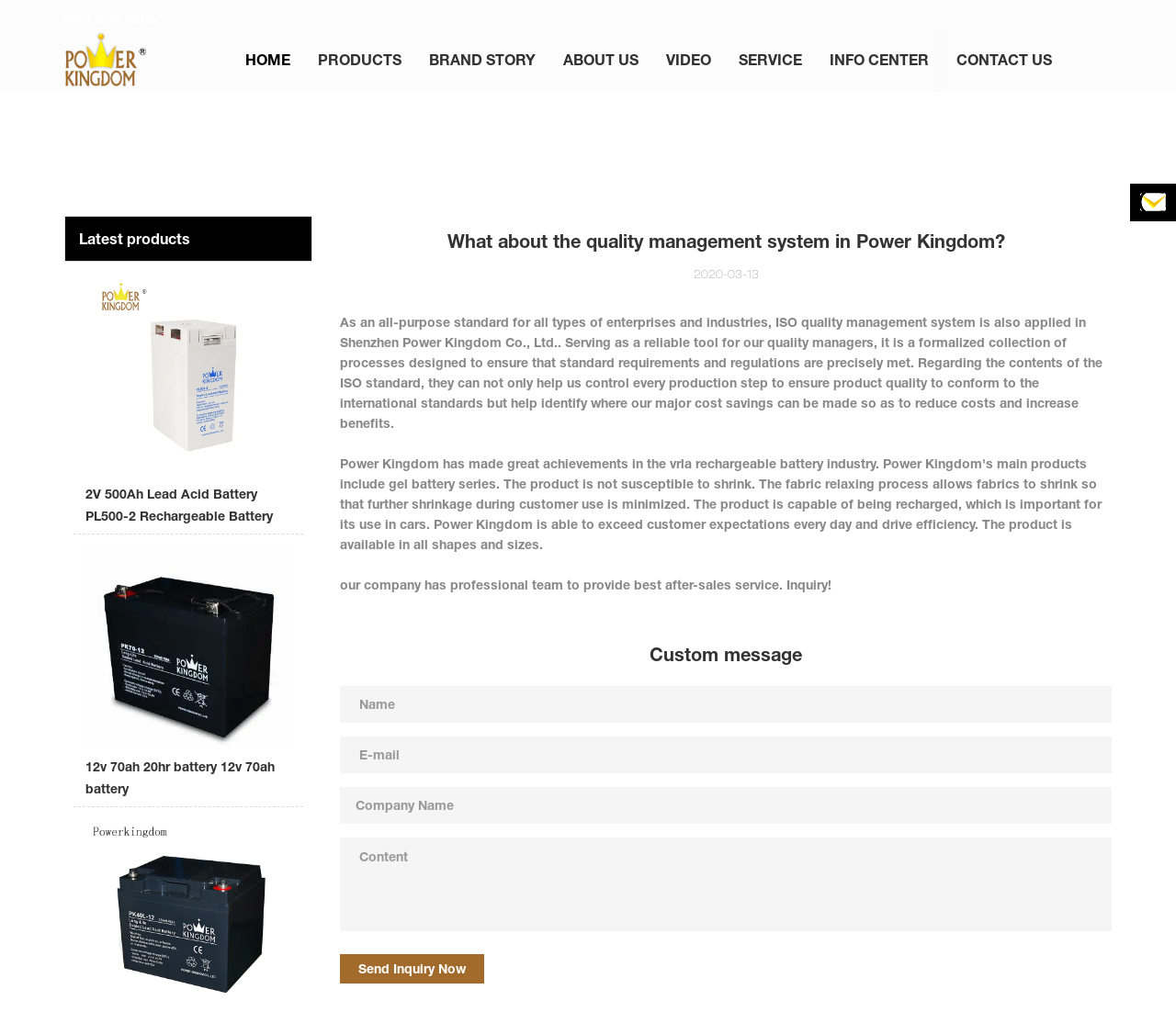What is the company name of the website?
Please provide a detailed and thorough answer to the question.

I inferred the company name from the logo link 'Logo | Power Kingdom - powerkingdom.com.cn' and the text 'Shenzhen Power Kingdom Co., Ltd.' in the paragraph about the quality management system.